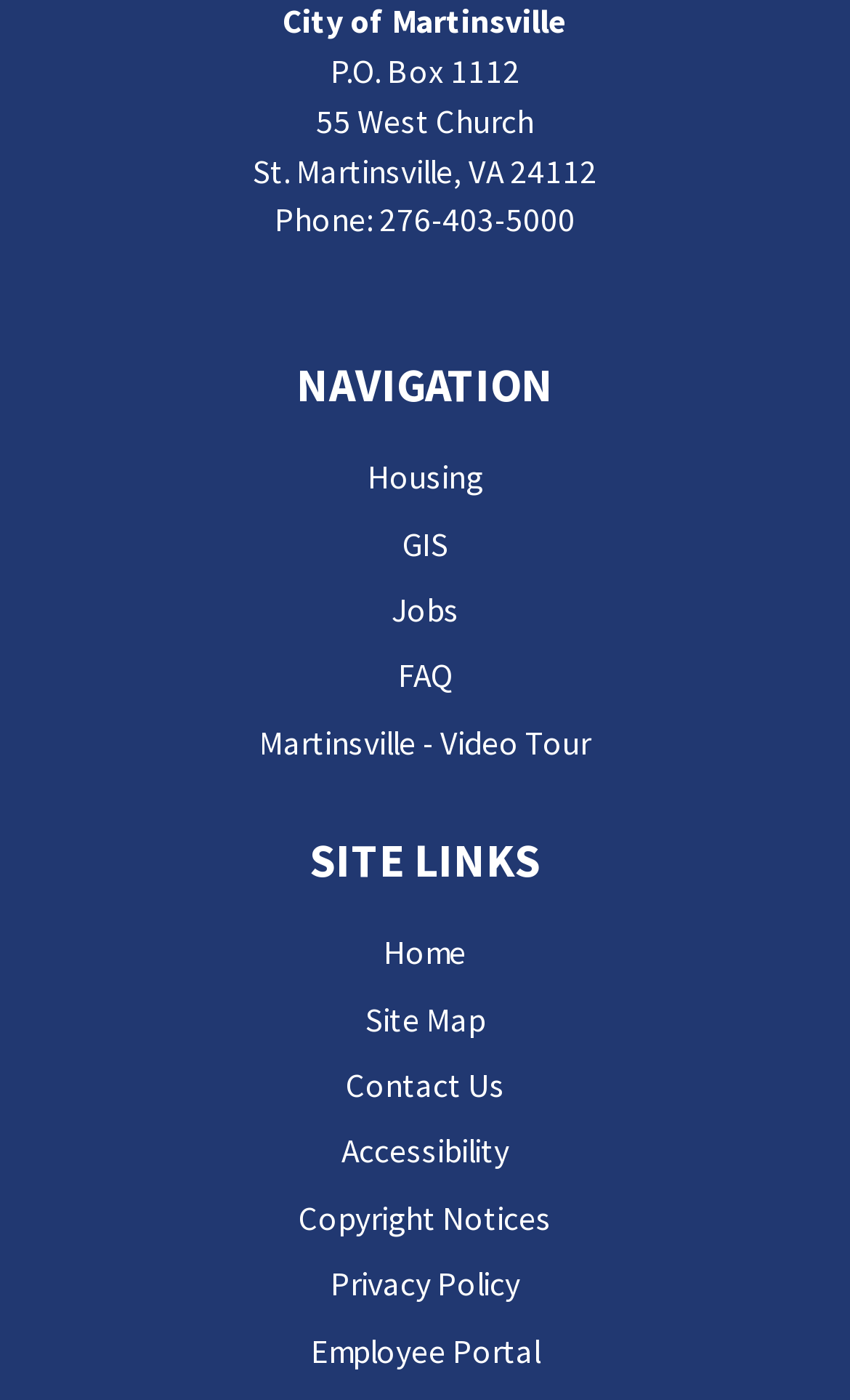Using the information in the image, give a detailed answer to the following question: How many links are in the 'NAVIGATION' section?

The 'NAVIGATION' section contains 5 links: 'Housing', 'GIS', 'Jobs', 'FAQ', and 'Martinsville - Video Tour'.